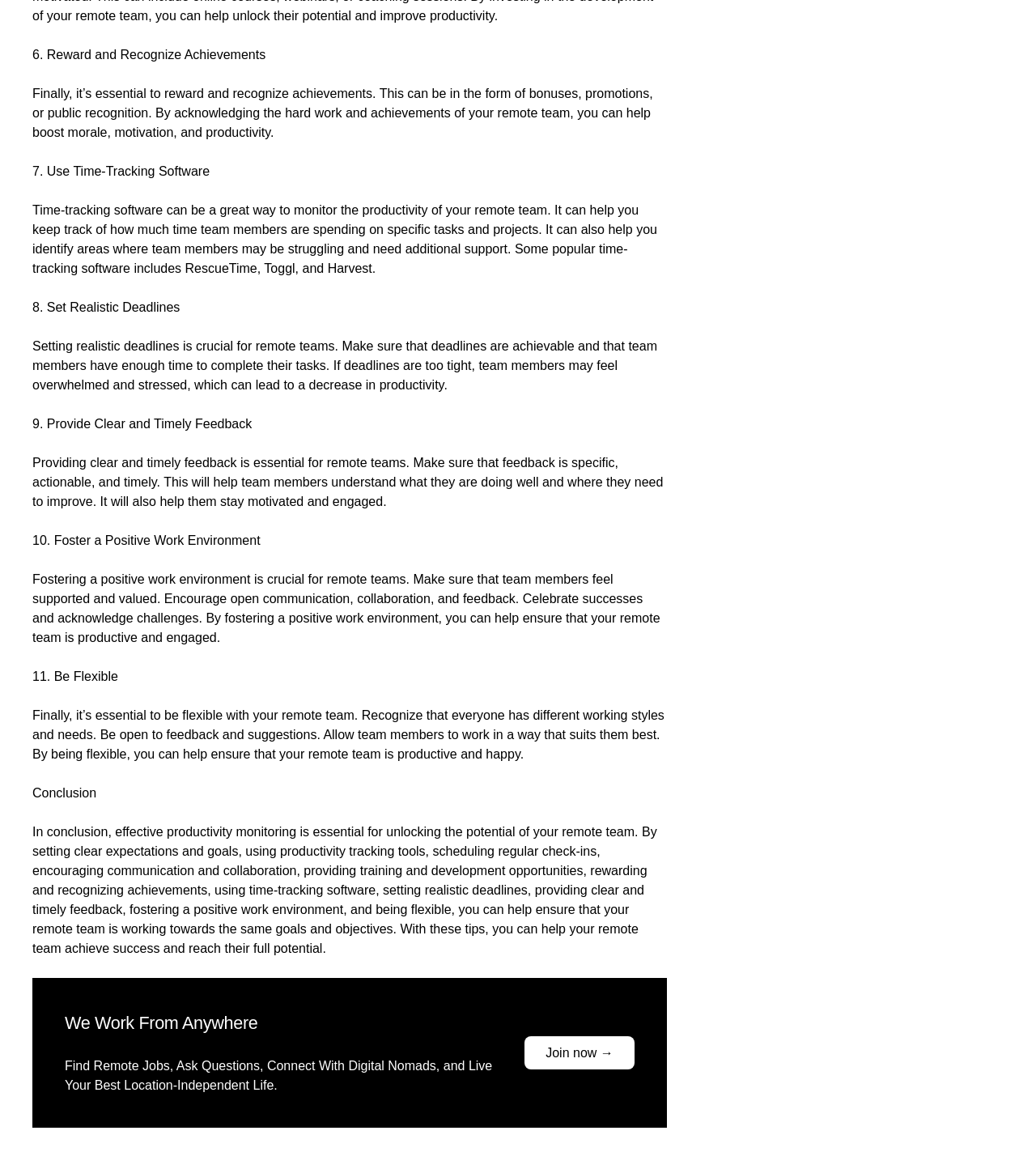Answer briefly with one word or phrase:
What can users do on this website?

Find remote jobs